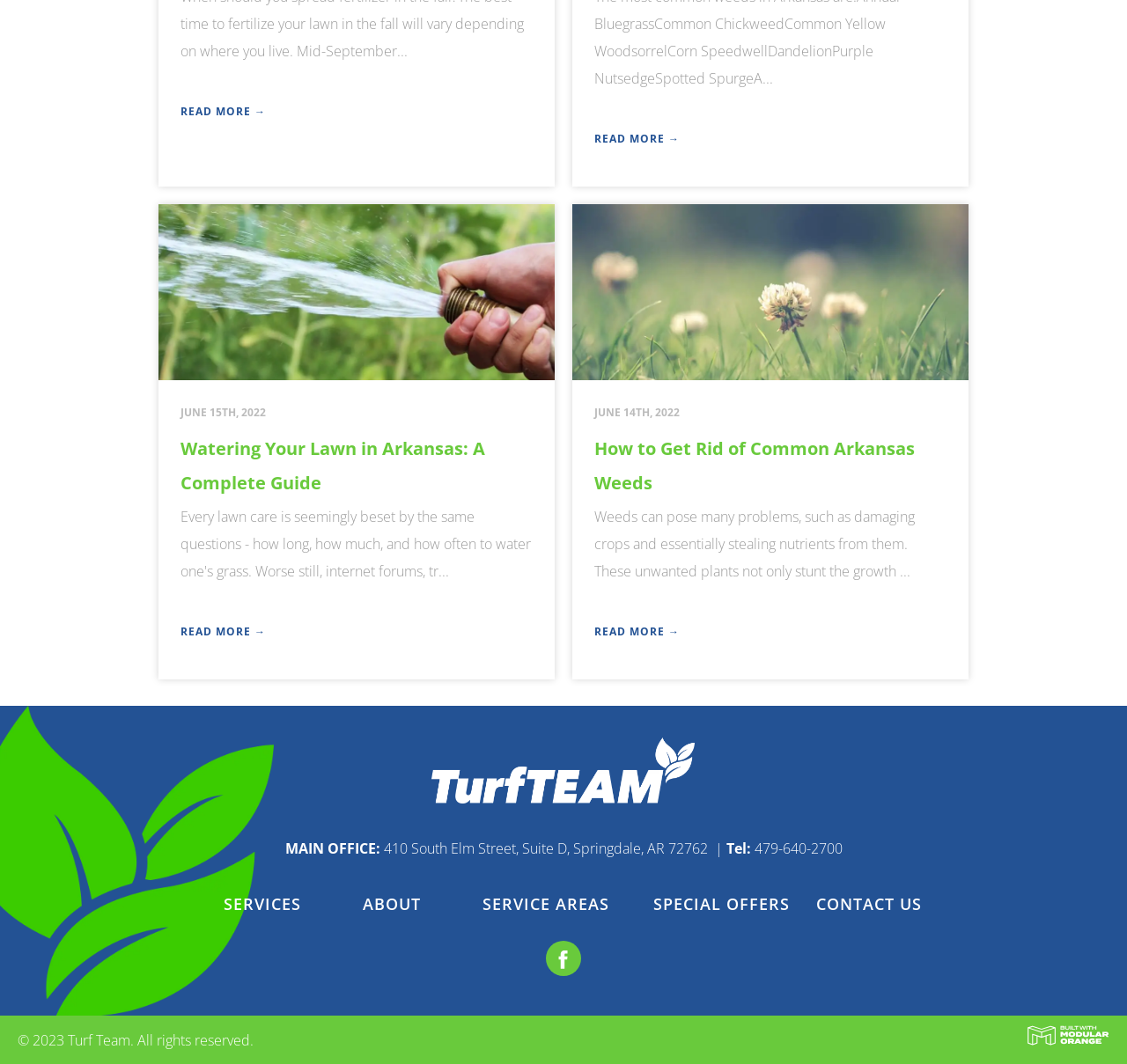Locate the bounding box coordinates of the area to click to fulfill this instruction: "Contact Turf Team". The bounding box should be presented as four float numbers between 0 and 1, in the order [left, top, right, bottom].

[0.724, 0.84, 0.818, 0.86]